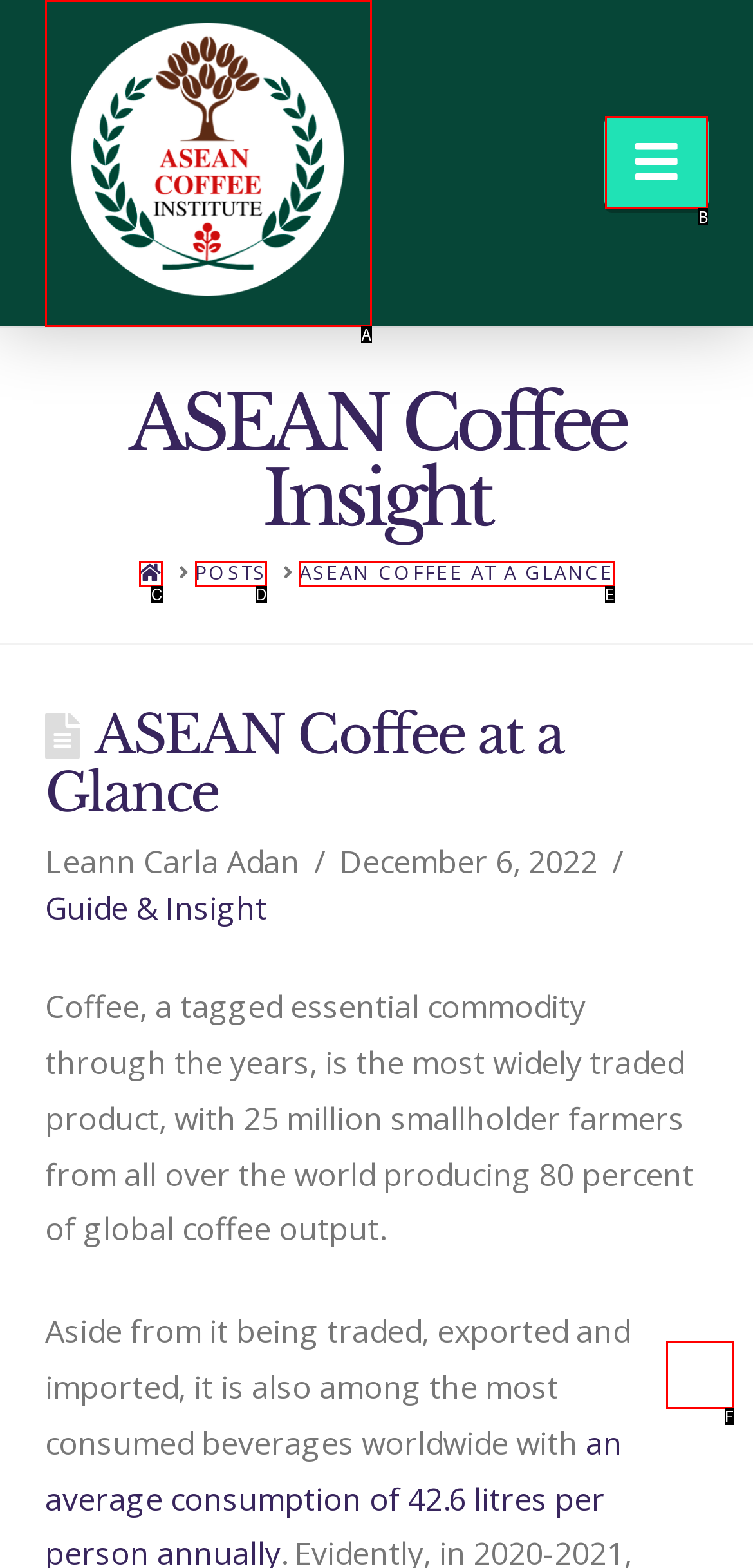Choose the option that best matches the description: Posts
Indicate the letter of the matching option directly.

D